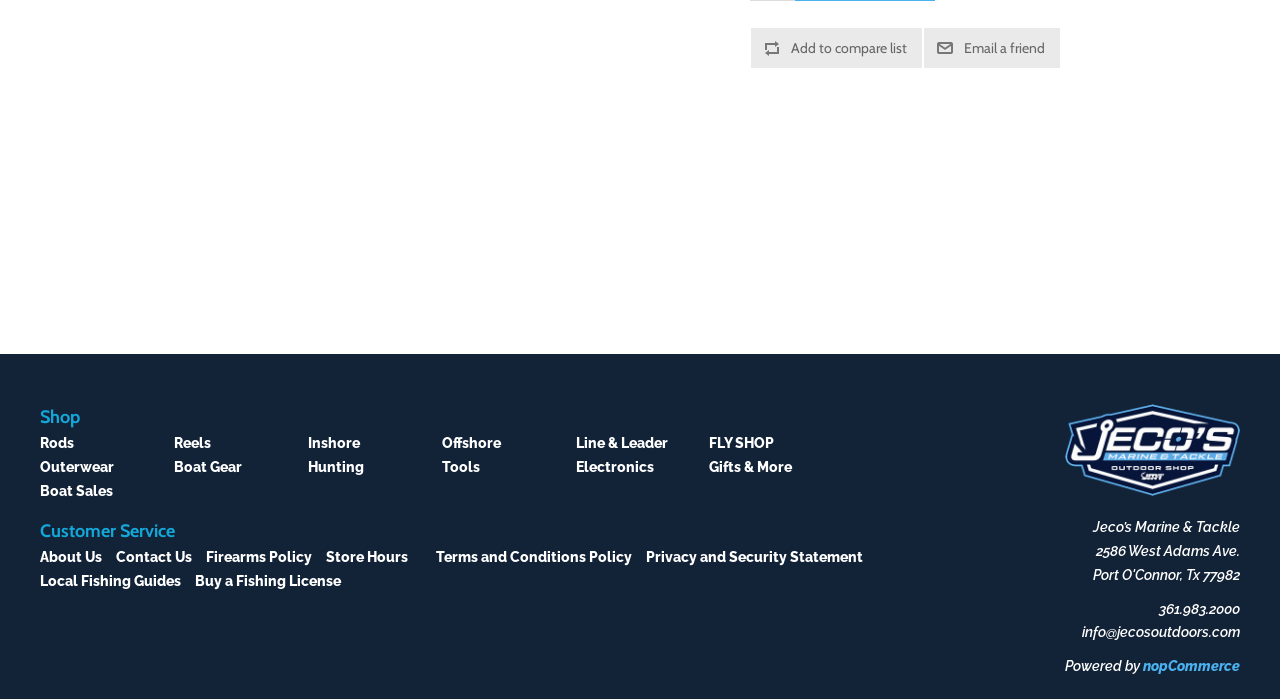Locate the bounding box coordinates of the element to click to perform the following action: 'Go to 'Rods' page'. The coordinates should be given as four float values between 0 and 1, in the form of [left, top, right, bottom].

[0.031, 0.623, 0.058, 0.646]